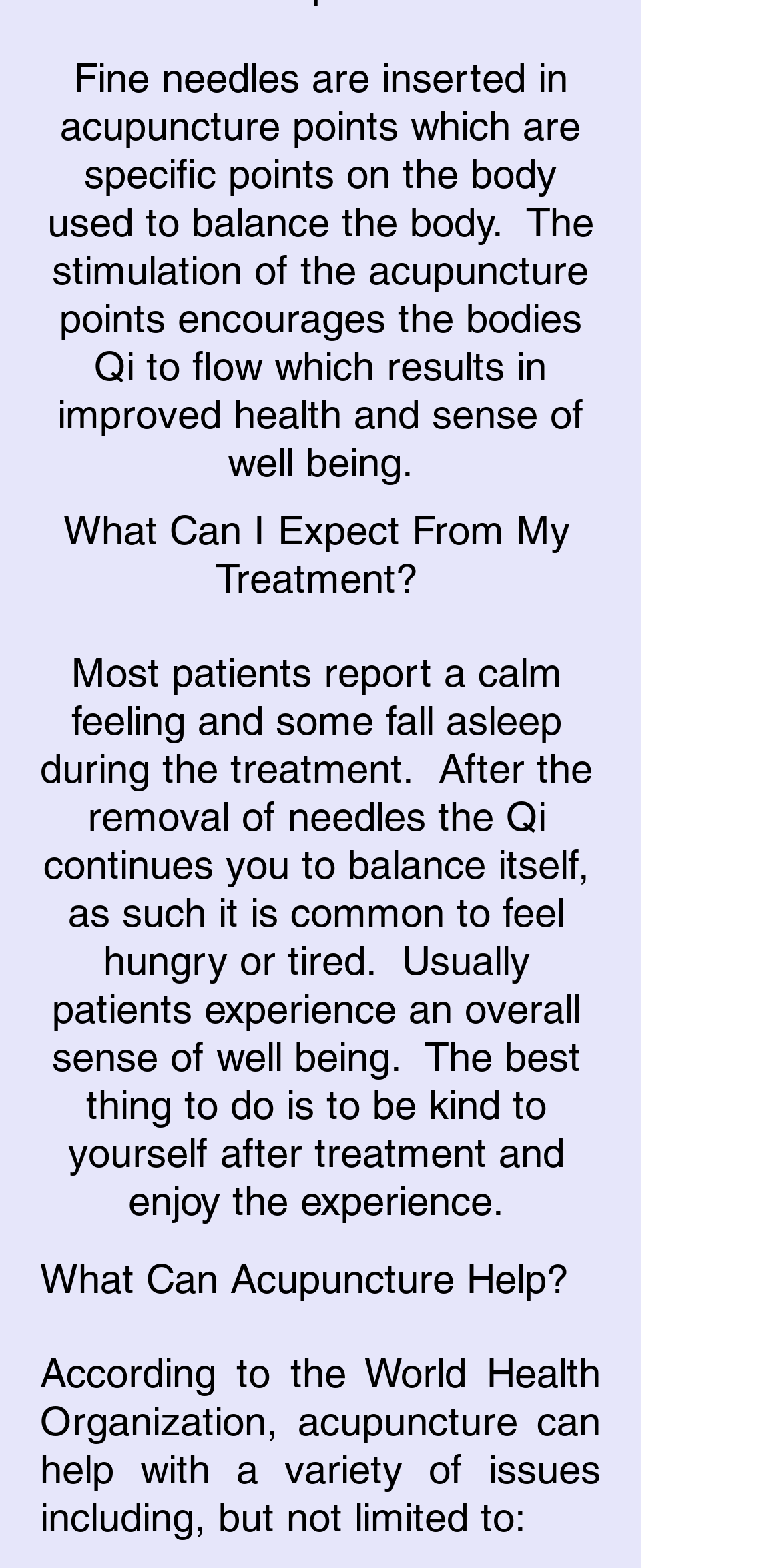Given the content of the image, can you provide a detailed answer to the question?
What is the common experience after treatment?

The webpage states that usually patients experience an overall sense of well-being after the treatment, which suggests that the treatment has a positive effect on the patients' overall health and well-being.